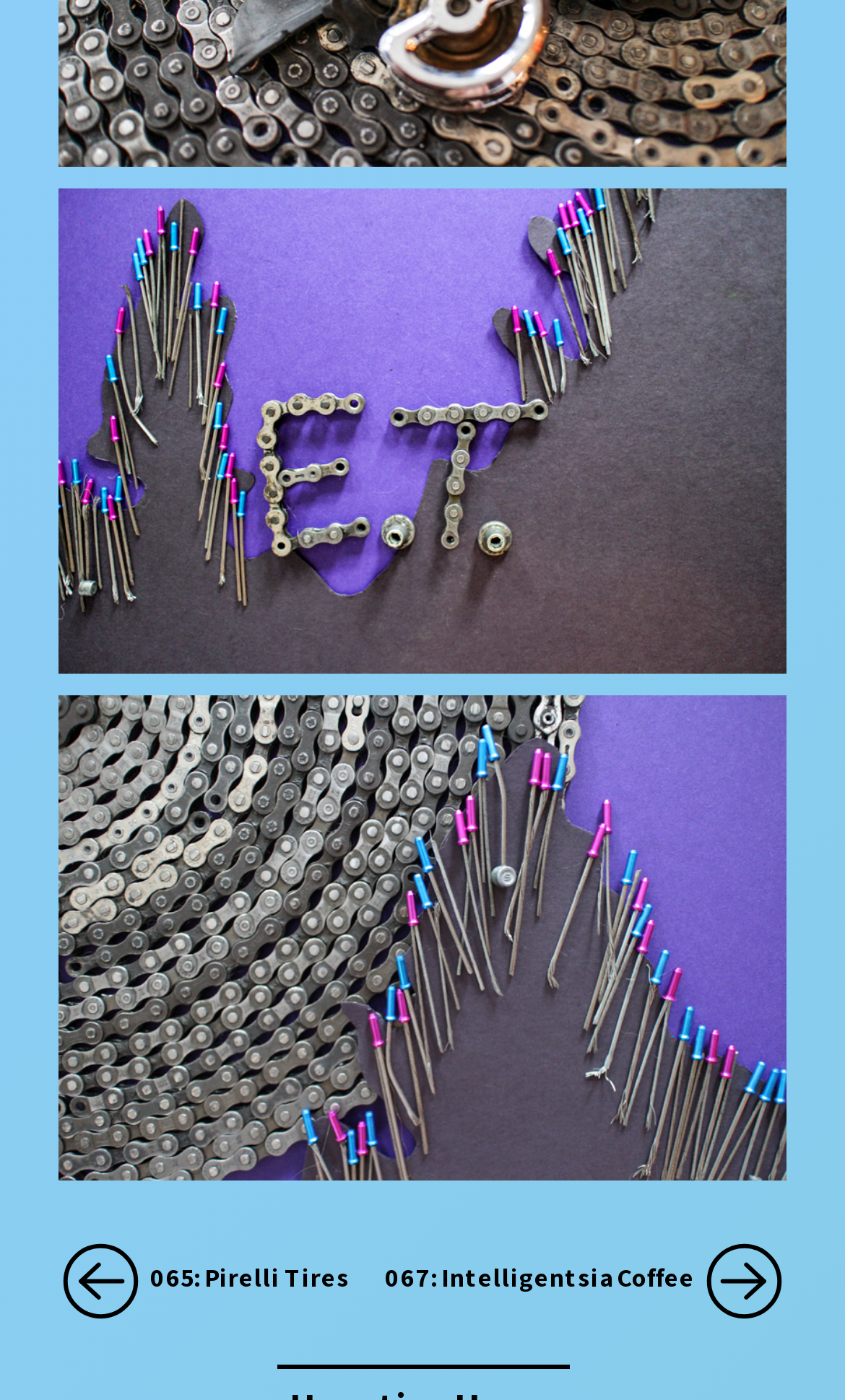Bounding box coordinates are to be given in the format (top-left x, top-left y, bottom-right x, bottom-right y). All values must be floating point numbers between 0 and 1. Provide the bounding box coordinate for the UI element described as: title="et-100-hoopties-detail-003"

[0.069, 0.134, 0.931, 0.481]